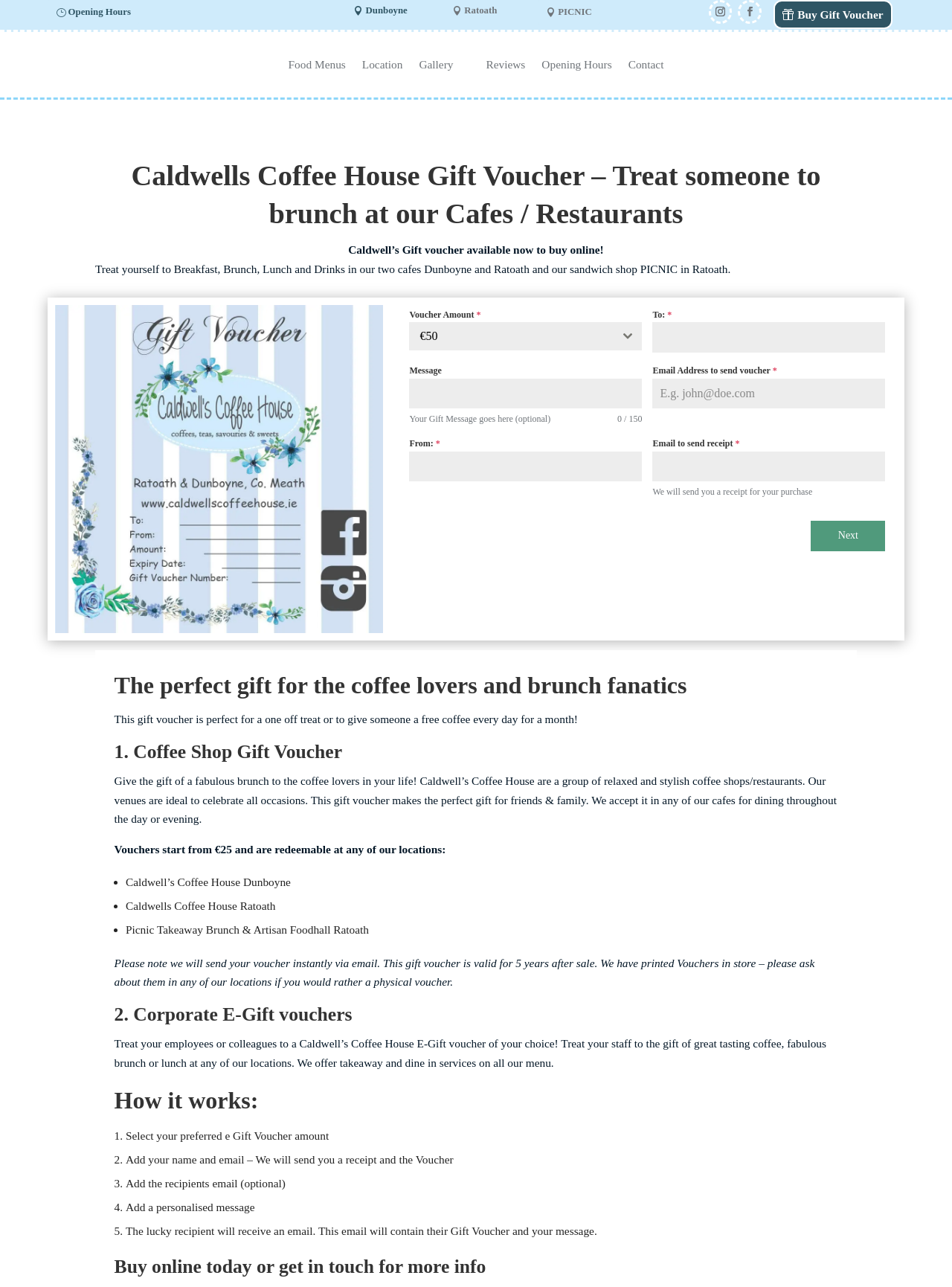Offer a detailed explanation of the webpage layout and contents.

This webpage is about Caldwell's Coffee House Gift Voucher, where customers can purchase a gift voucher online to treat someone to brunch at their cafes or restaurants. 

At the top of the page, there are several links to different sections of the website, including "Opening Hours", "Dunboyne", "Ratoath", "PICNIC", and social media icons. Below these links, there is a heading that reads "Caldwells Coffee House Gift Voucher – Treat someone to brunch at our Cafes / Restaurants". 

Underneath the heading, there is a brief description of the gift voucher, stating that it is available to buy online and can be used to treat someone to breakfast, brunch, lunch, and drinks at their two cafes in Dunboyne and Ratoath, and their sandwich shop PICNIC in Ratoath. 

To the left of this description, there is an image of a gift voucher, a restaurant, and a brunch setting. 

Below the image and description, there is a tab panel where customers can select the voucher amount, add the recipient's details, and include a personalized message. The voucher amount options start from €50, and customers can choose to send the voucher to the recipient's email address. 

Further down the page, there are three headings that provide more information about the gift voucher. The first heading, "The perfect gift for the coffee lovers and brunch fanatics", explains that the gift voucher is ideal for a one-off treat or to give someone a free coffee every day for a month. 

The second heading, "1. Coffee Shop Gift Voucher", describes the gift voucher in more detail, stating that it can be redeemed at any of their locations, including Caldwell's Coffee House Dunboyne, Caldwell's Coffee House Ratoath, and Picnic Takeaway Brunch & Artisan Foodhall Ratoath. 

The third heading, "2. Corporate E-Gift vouchers", explains that the gift voucher can also be used as a corporate gift for employees or colleagues. 

Finally, there is a section that outlines how the gift voucher works, including selecting the voucher amount, adding the recipient's details, and including a personalized message.